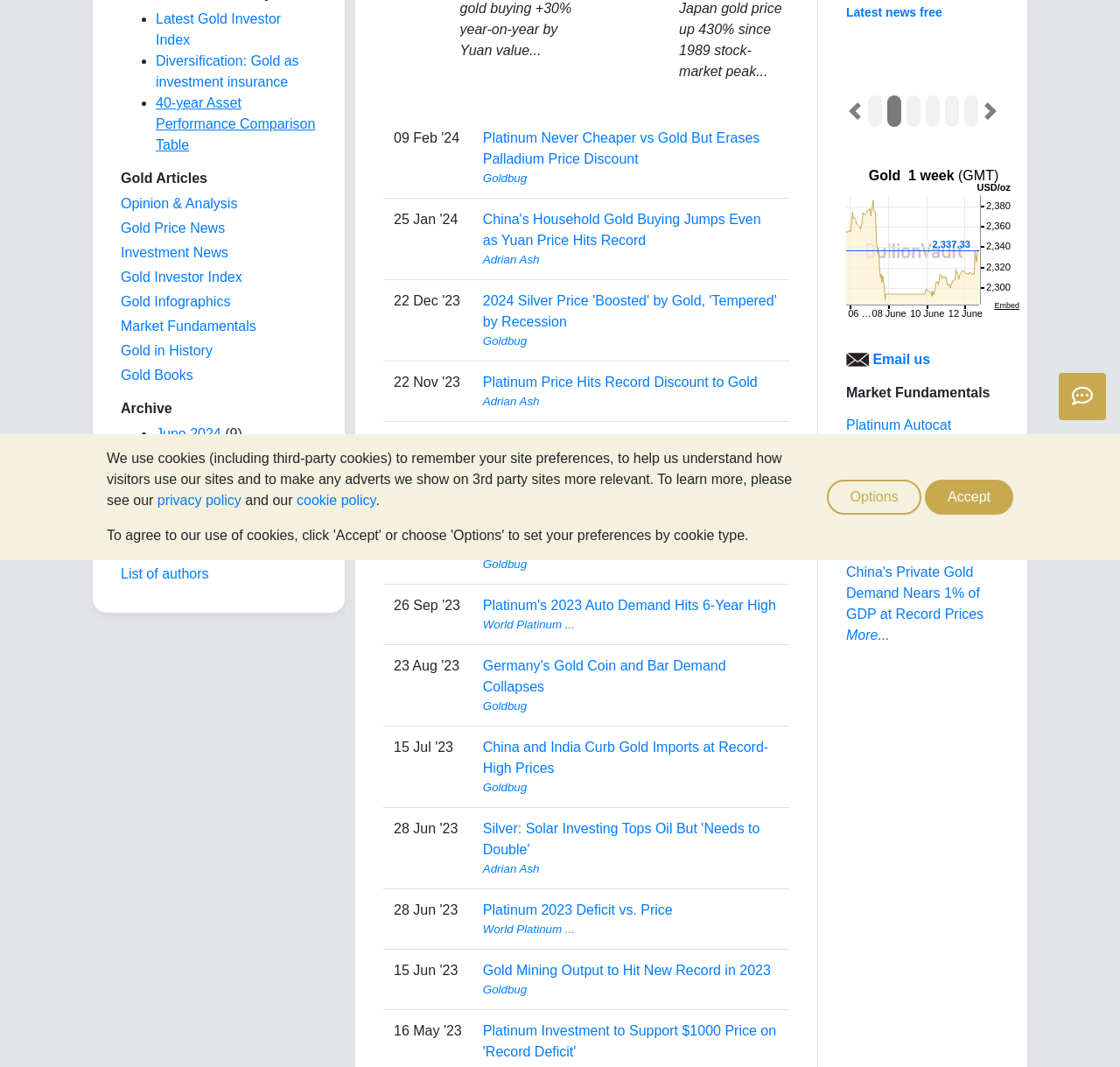Using the format (top-left x, top-left y, bottom-right x, bottom-right y), and given the element description, identify the bounding box coordinates within the screenshot: Add to cart

None